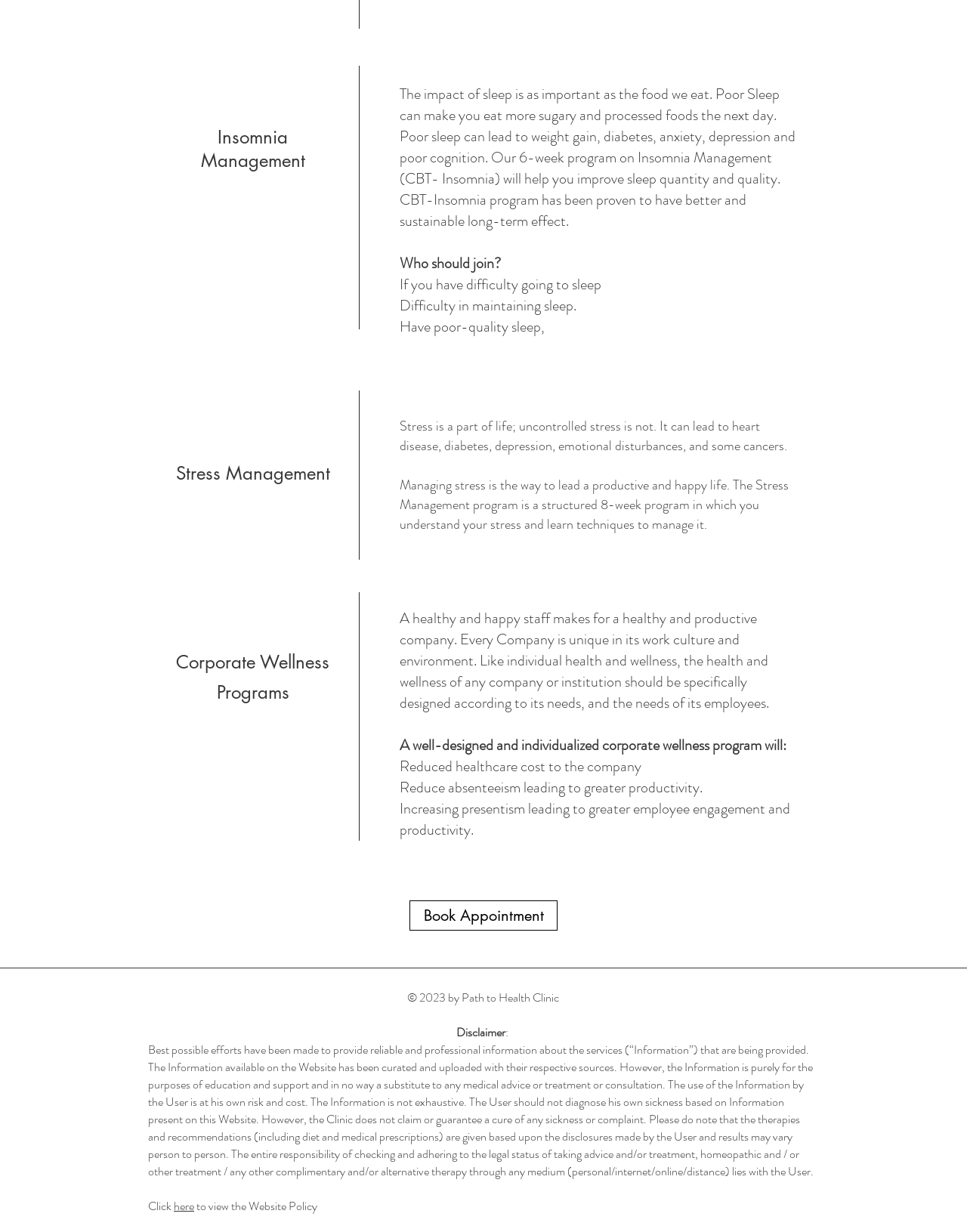Answer the question using only a single word or phrase: 
What should users not do based on the information on this website?

Diagnose their own sickness